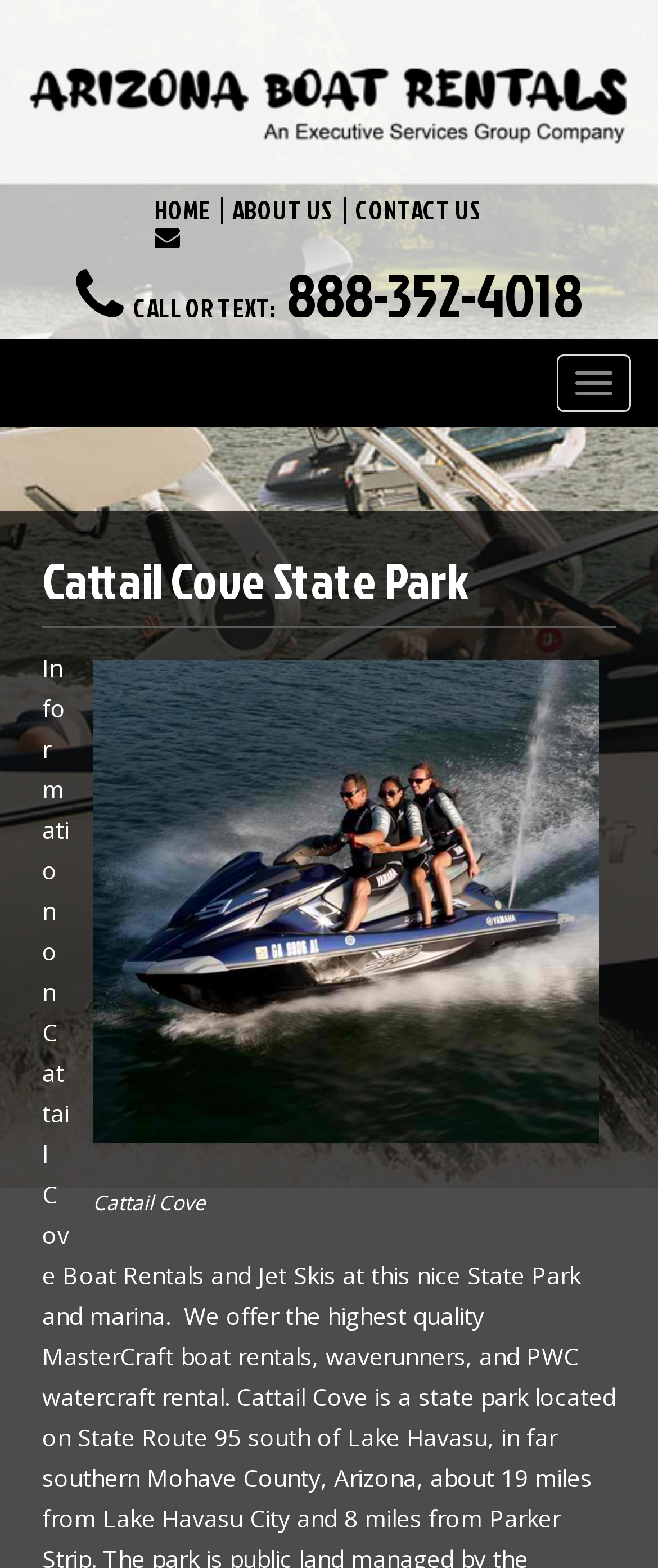Refer to the image and provide an in-depth answer to the question:
What is the name of the state park?

I found the name of the state park by looking at the header element that says 'Cattail Cove State Park', which is a prominent element on the page.